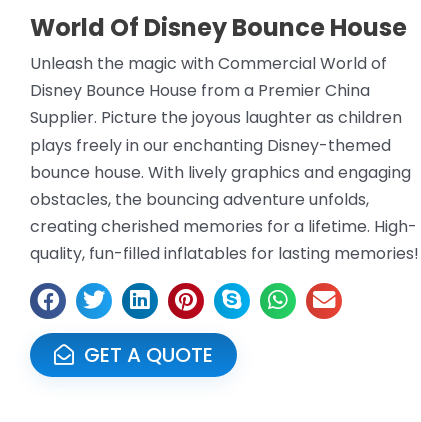Respond with a single word or short phrase to the following question: 
What kind of memories does the bounce house generate?

Lasting memories